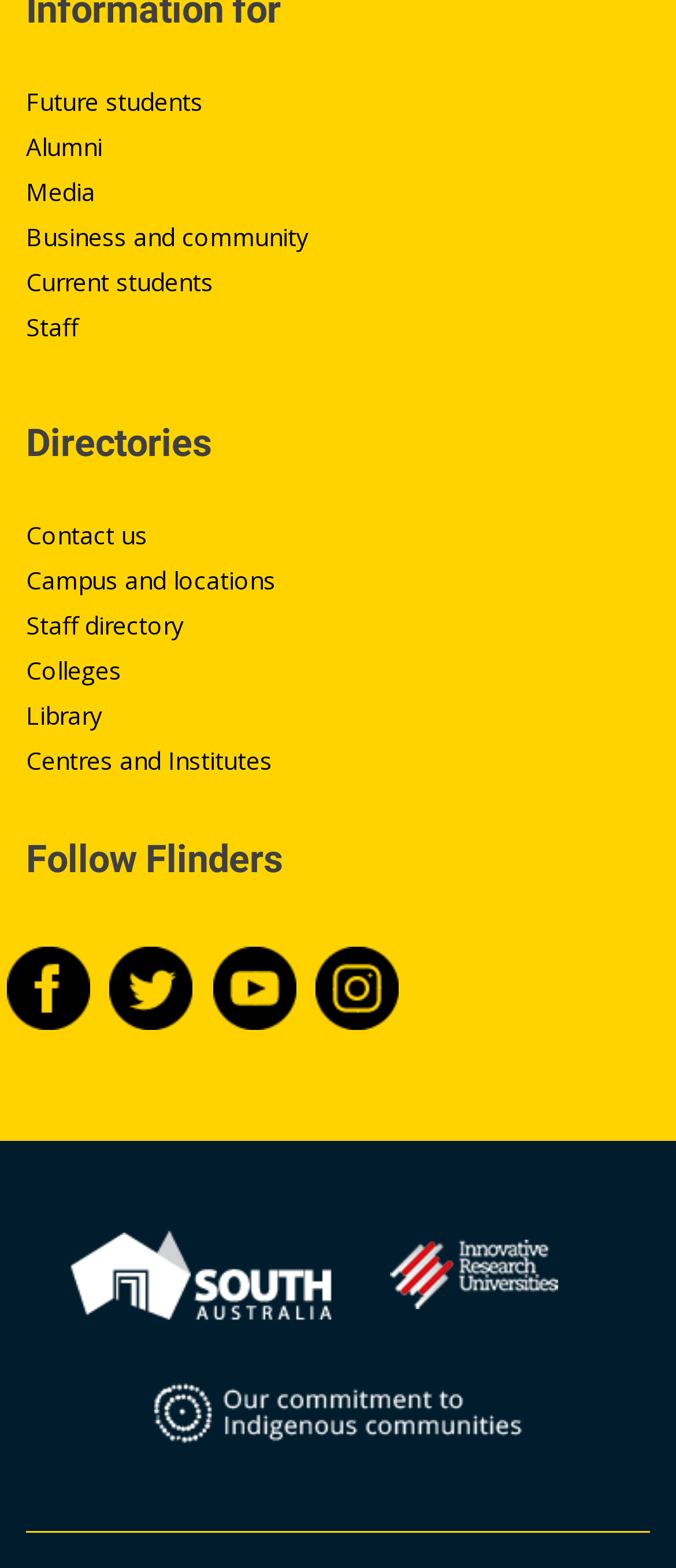Answer the following inquiry with a single word or phrase:
How many logos are displayed at the bottom of the page?

3